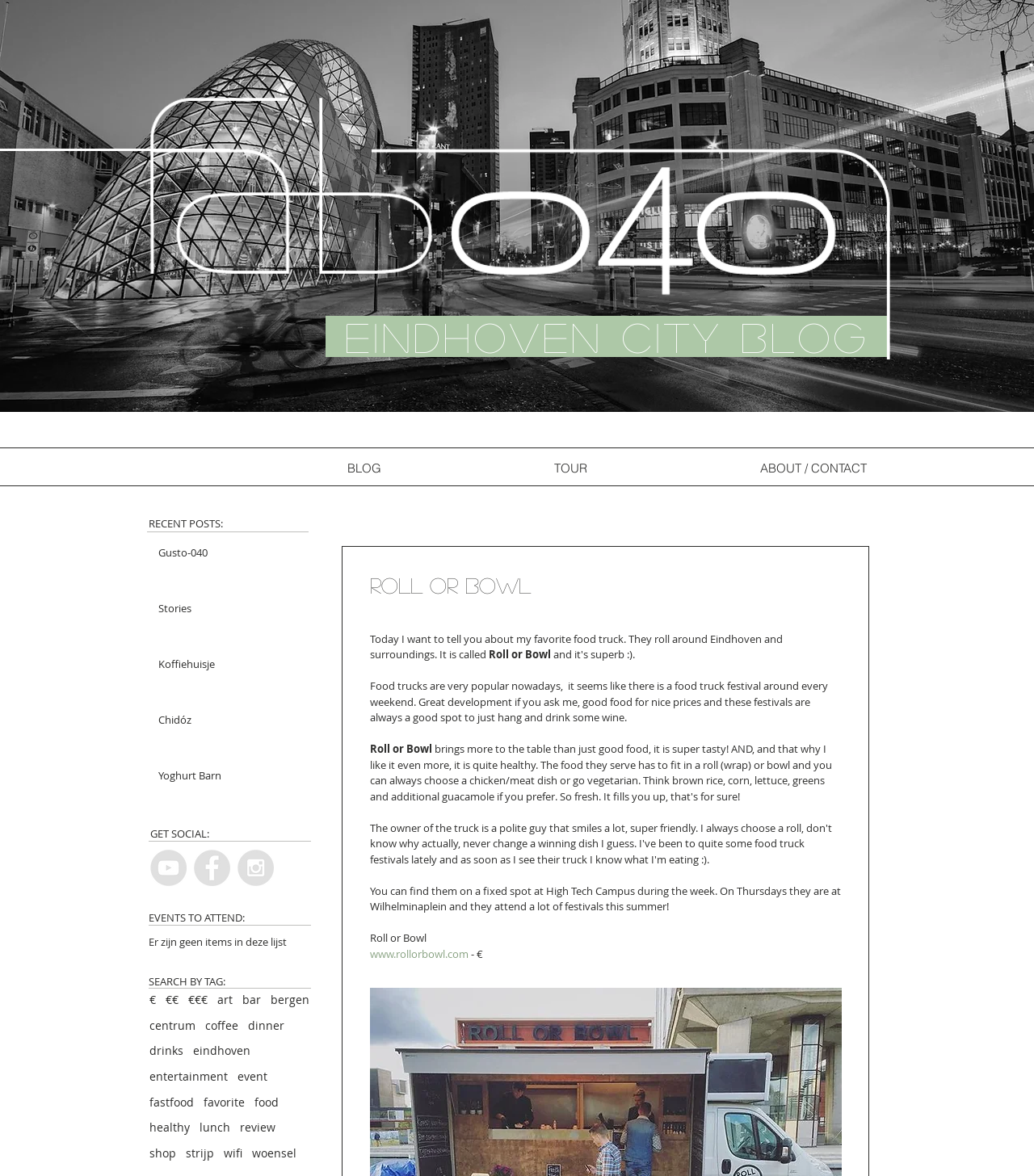Could you provide the bounding box coordinates for the portion of the screen to click to complete this instruction: "Search by tag 'eindhoven'"?

[0.187, 0.887, 0.242, 0.9]